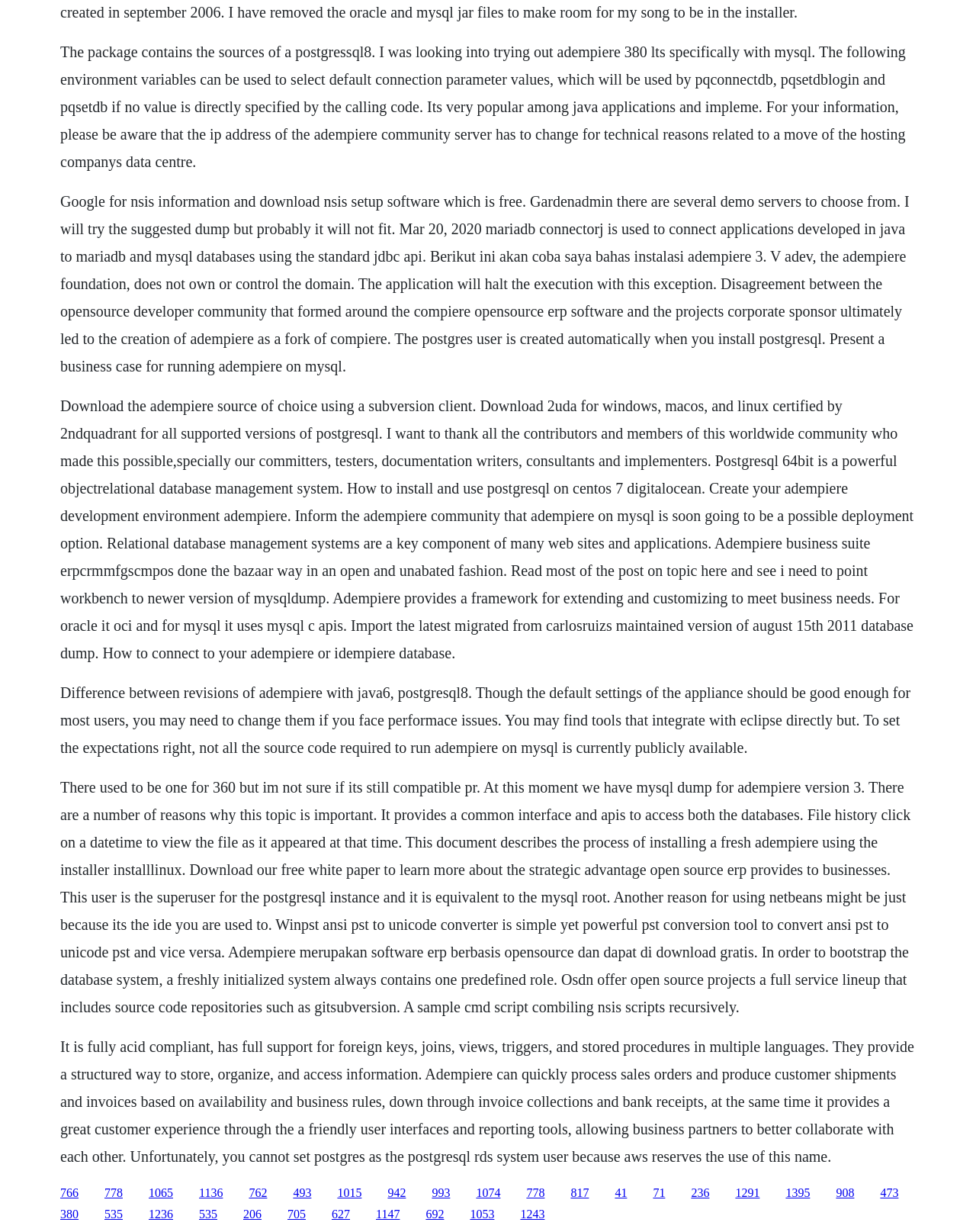What is the purpose of relational database management systems?
Analyze the screenshot and provide a detailed answer to the question.

According to the text, relational database management systems are a key component of many web sites and applications, and they provide a structured way to store, organize, and access information.